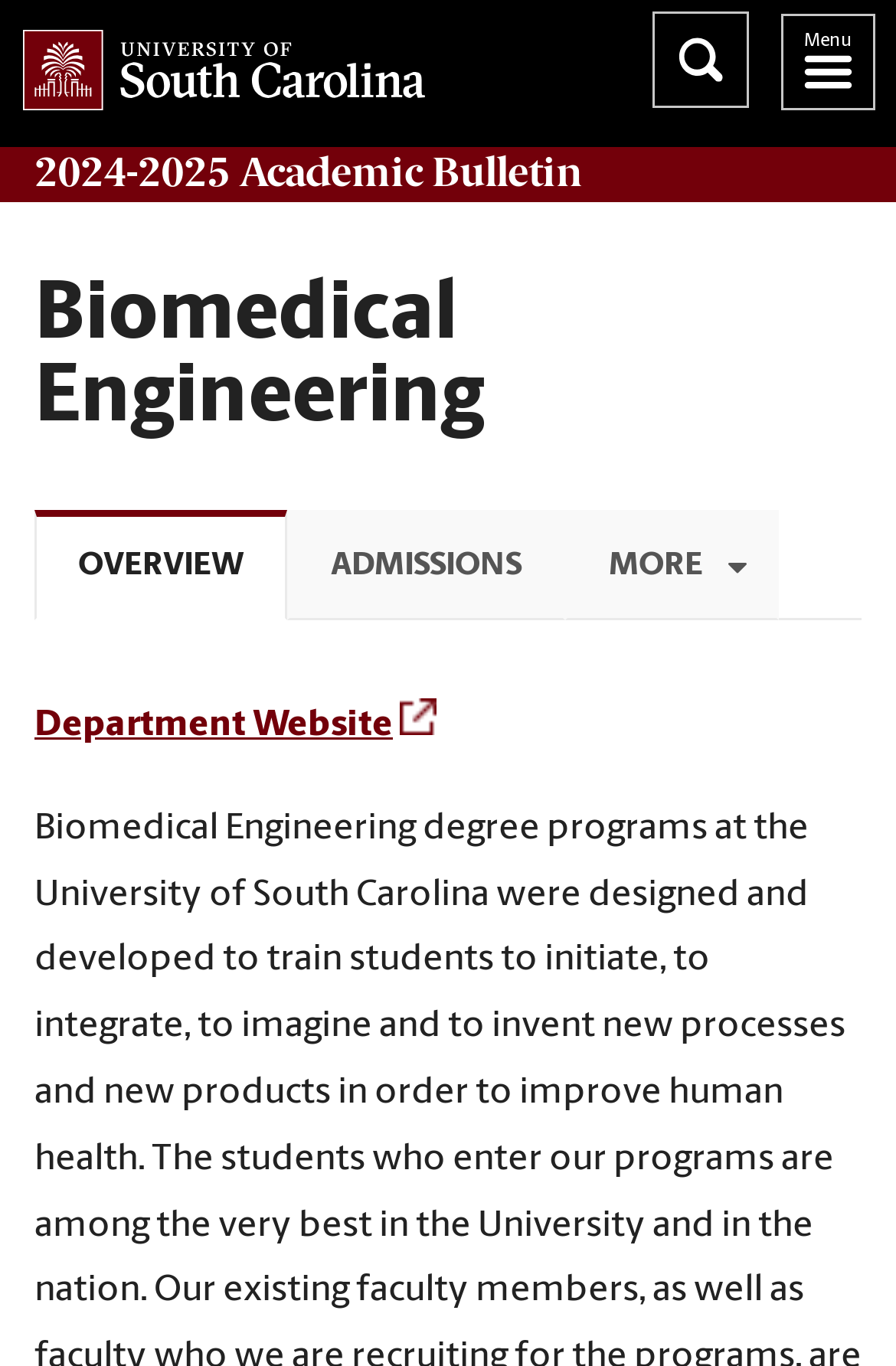What is the purpose of the textbox?
Please give a detailed and thorough answer to the question, covering all relevant points.

I found a hidden textbox with the text 'SEARCH SC.EDU', which implies that the textbox is used for searching the university's website.